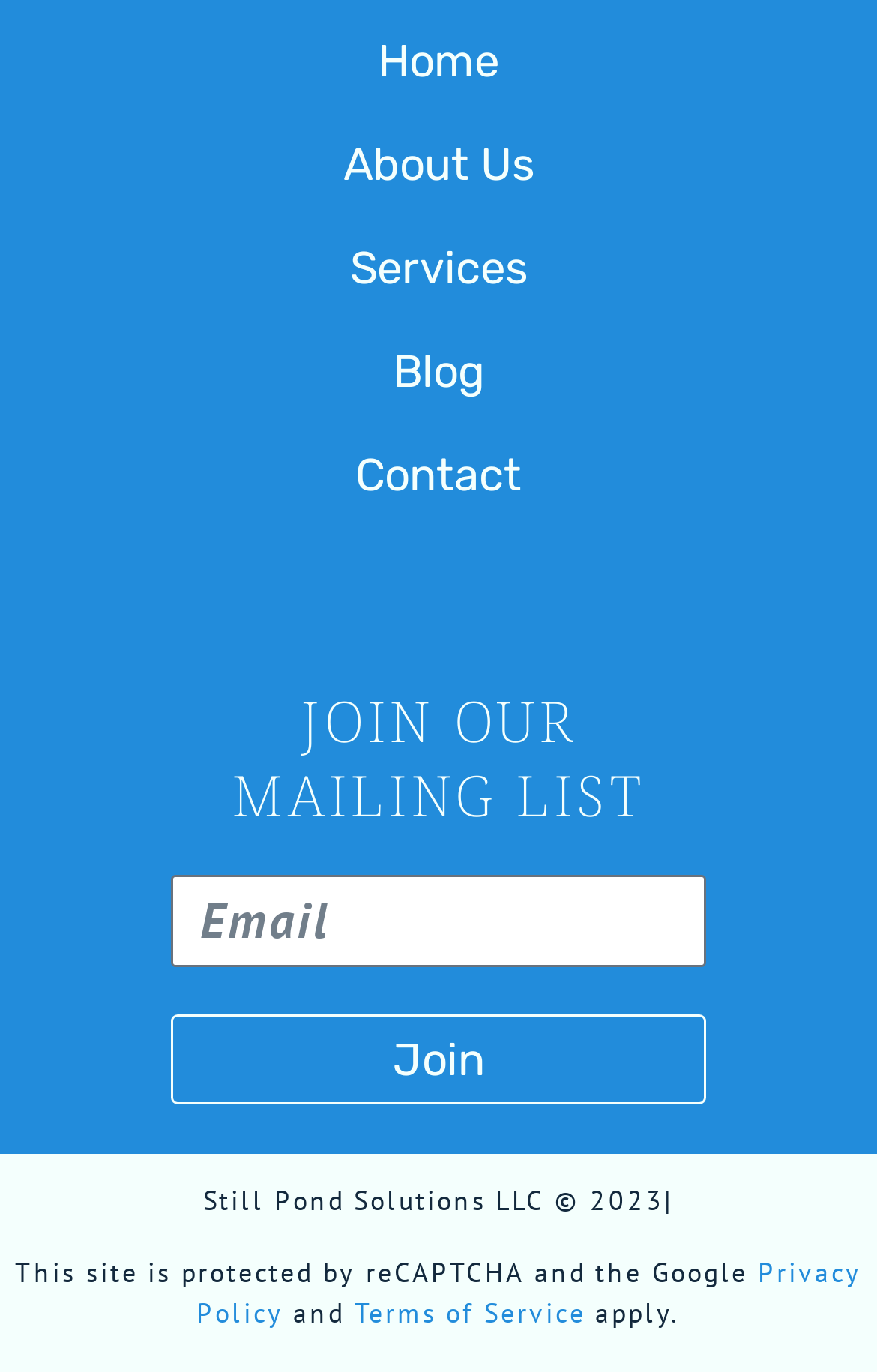Please specify the bounding box coordinates of the area that should be clicked to accomplish the following instruction: "Click on the Home link". The coordinates should consist of four float numbers between 0 and 1, i.e., [left, top, right, bottom].

[0.379, 0.007, 0.621, 0.082]